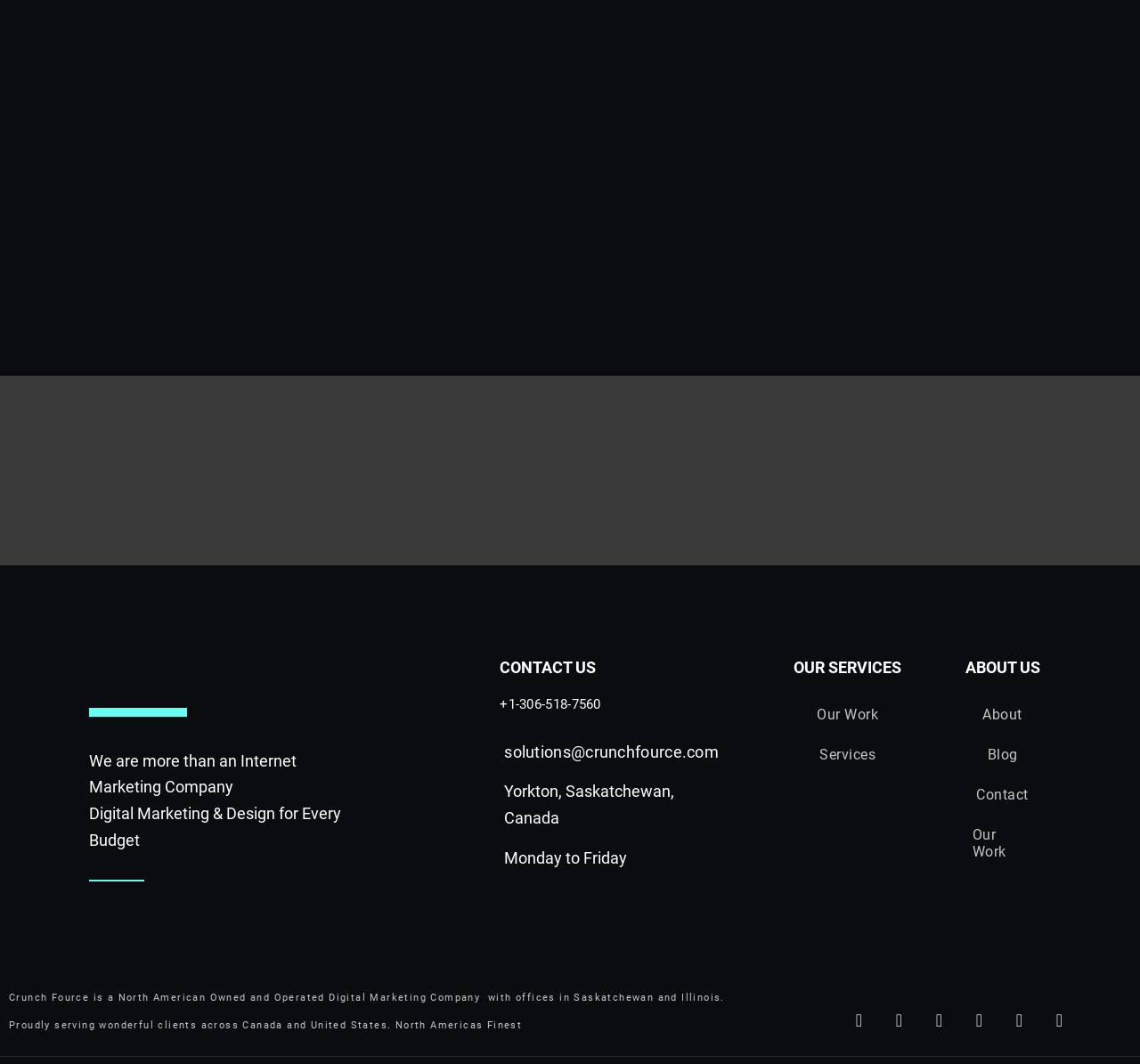Please identify the bounding box coordinates of the clickable area that will fulfill the following instruction: "learn about our services". The coordinates should be in the format of four float numbers between 0 and 1, i.e., [left, top, right, bottom].

[0.665, 0.949, 0.822, 0.987]